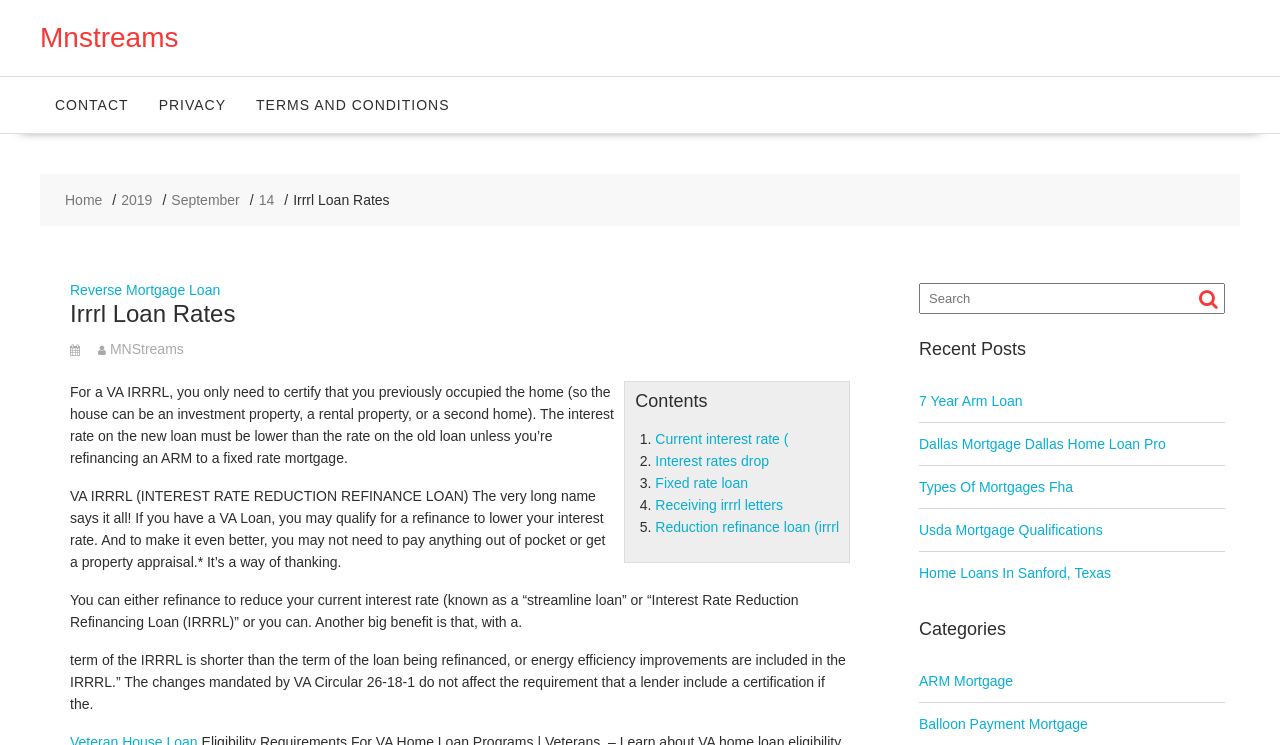Using the details from the image, please elaborate on the following question: What is the name of the loan that can be refinanced to reduce the interest rate?

The webpage mentions that an ARM (Adjustable-Rate Mortgage) loan can be refinanced to a fixed-rate mortgage, which can help reduce the interest rate and provide more stability for the borrower.